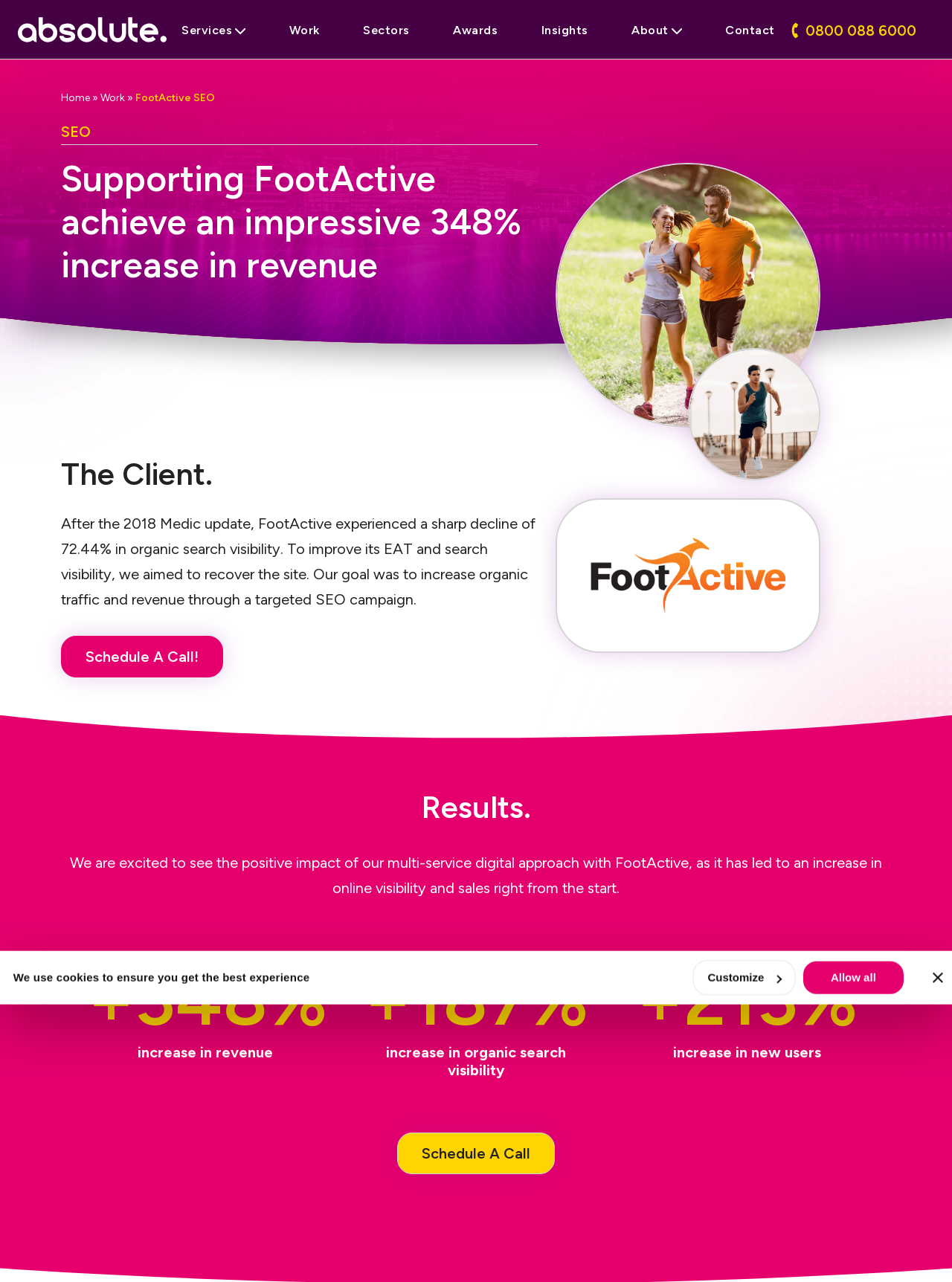Please mark the bounding box coordinates of the area that should be clicked to carry out the instruction: "Click the 'Customize' button".

[0.727, 0.708, 0.836, 0.735]